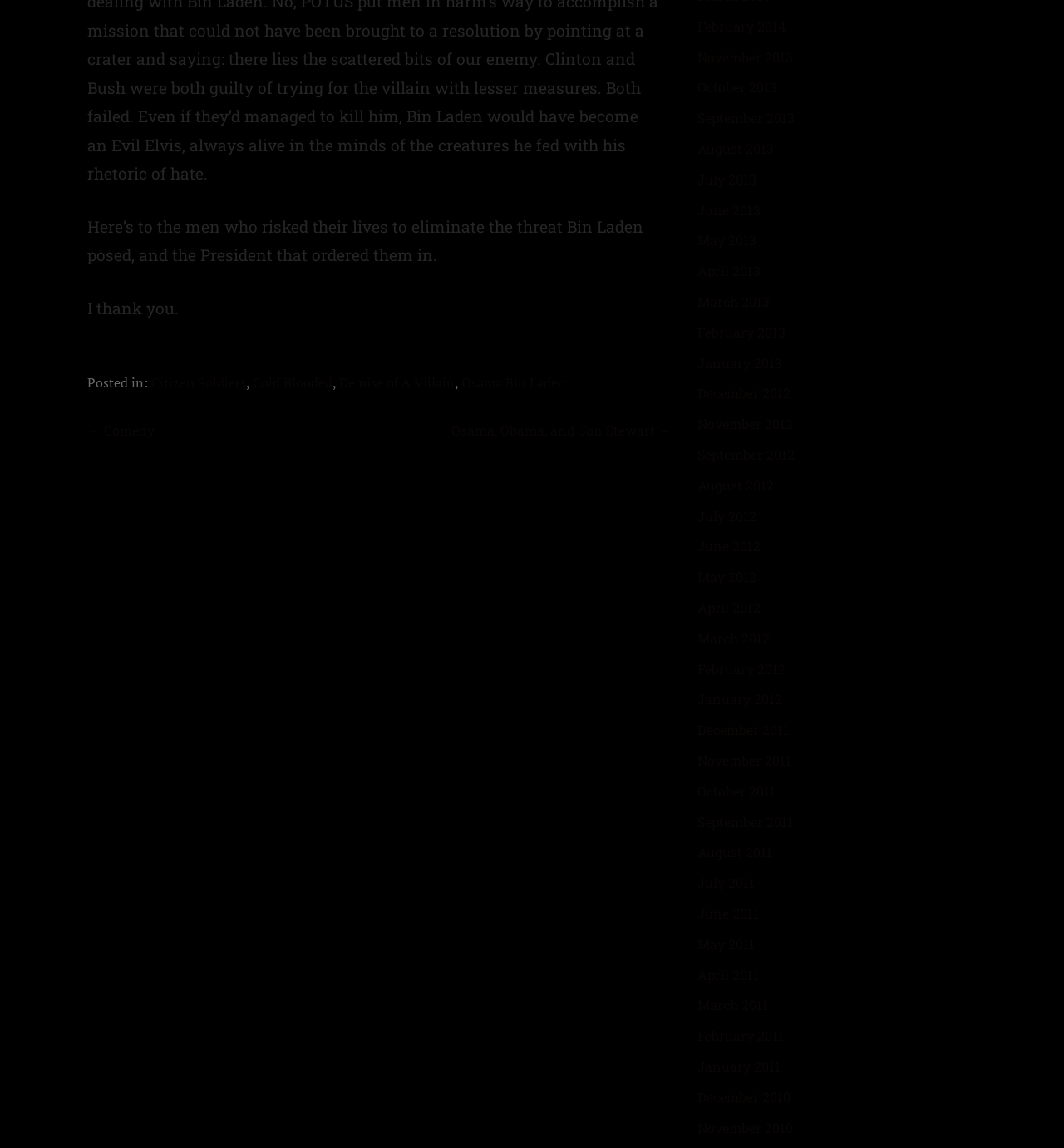Find the bounding box coordinates for the area you need to click to carry out the instruction: "View previous post". The coordinates should be four float numbers between 0 and 1, indicated as [left, top, right, bottom].

[0.082, 0.367, 0.146, 0.382]